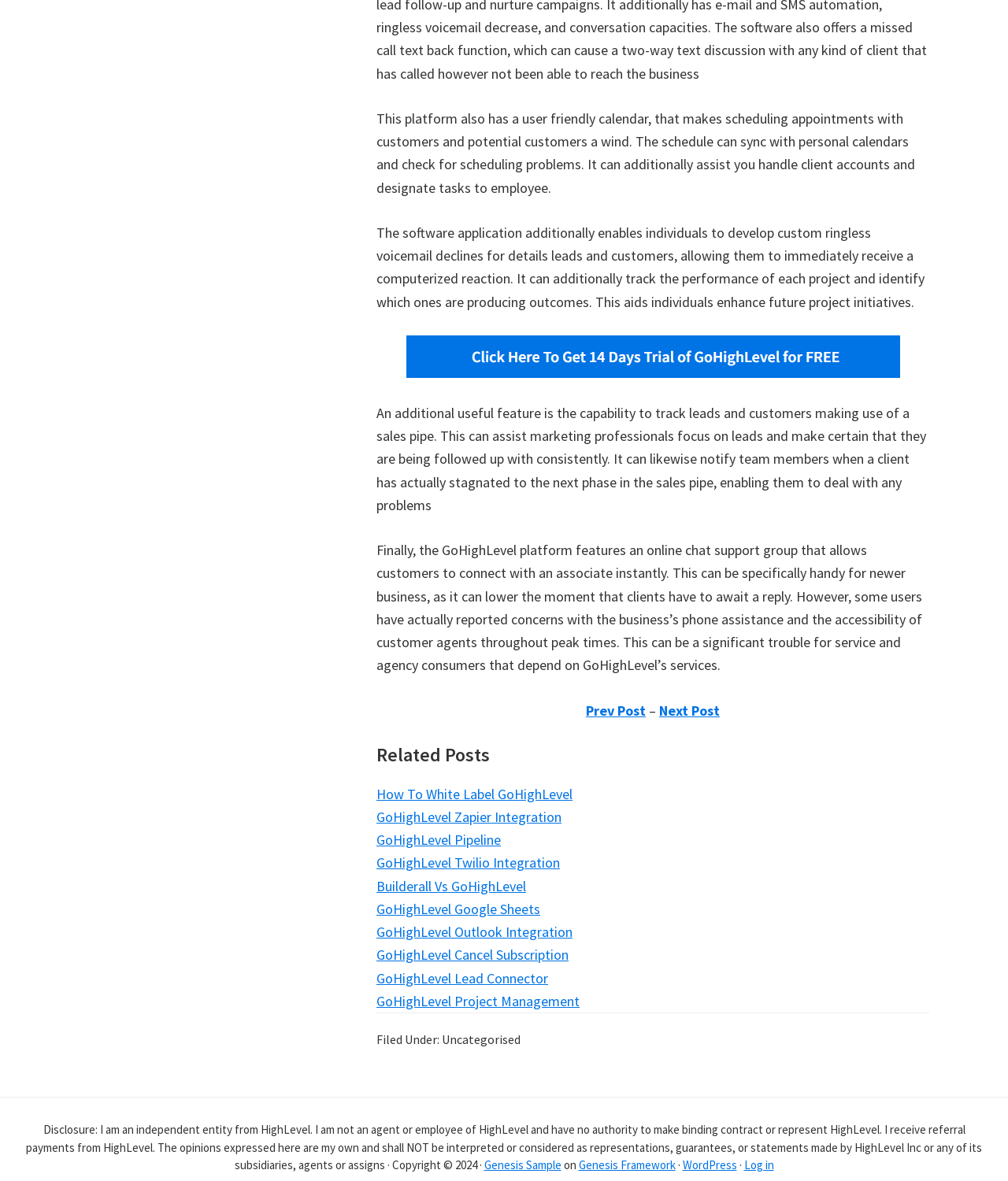Give a short answer to this question using one word or a phrase:
What kind of support does the platform offer?

Online chat support